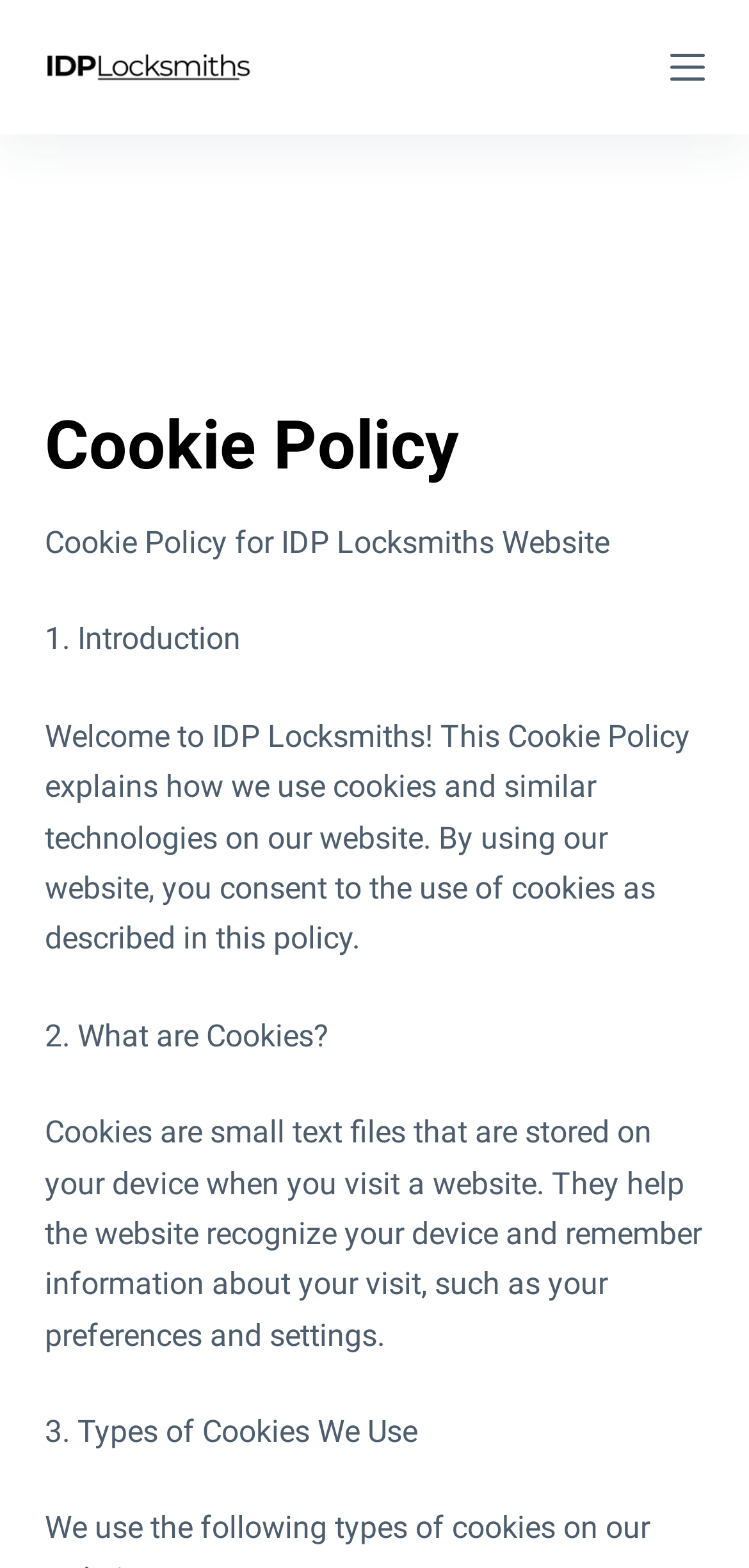Identify the bounding box for the described UI element: "alt="Locksmiths In Whitchurch"".

[0.06, 0.024, 0.337, 0.061]